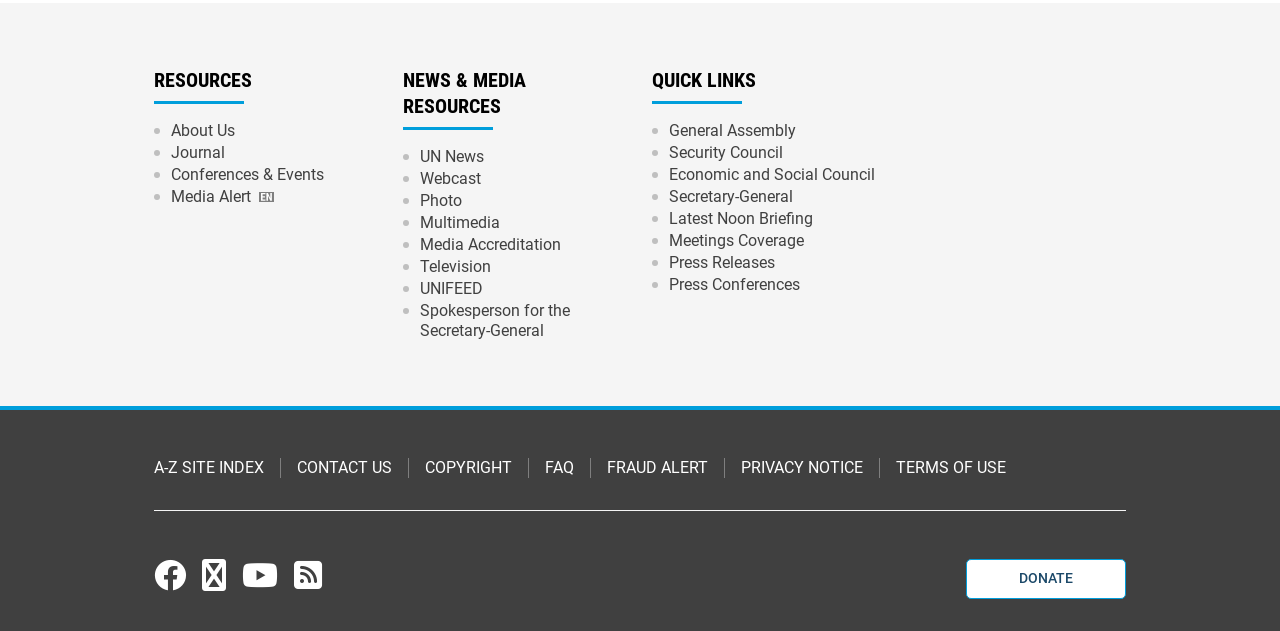What is the first link in the 'NEWS & MEDIA RESOURCES' section?
Please give a detailed and elaborate answer to the question.

The first link in the 'NEWS & MEDIA RESOURCES' section is 'UN News', which is located at the top of the section and has a bounding box coordinate of [0.327, 0.231, 0.379, 0.266].